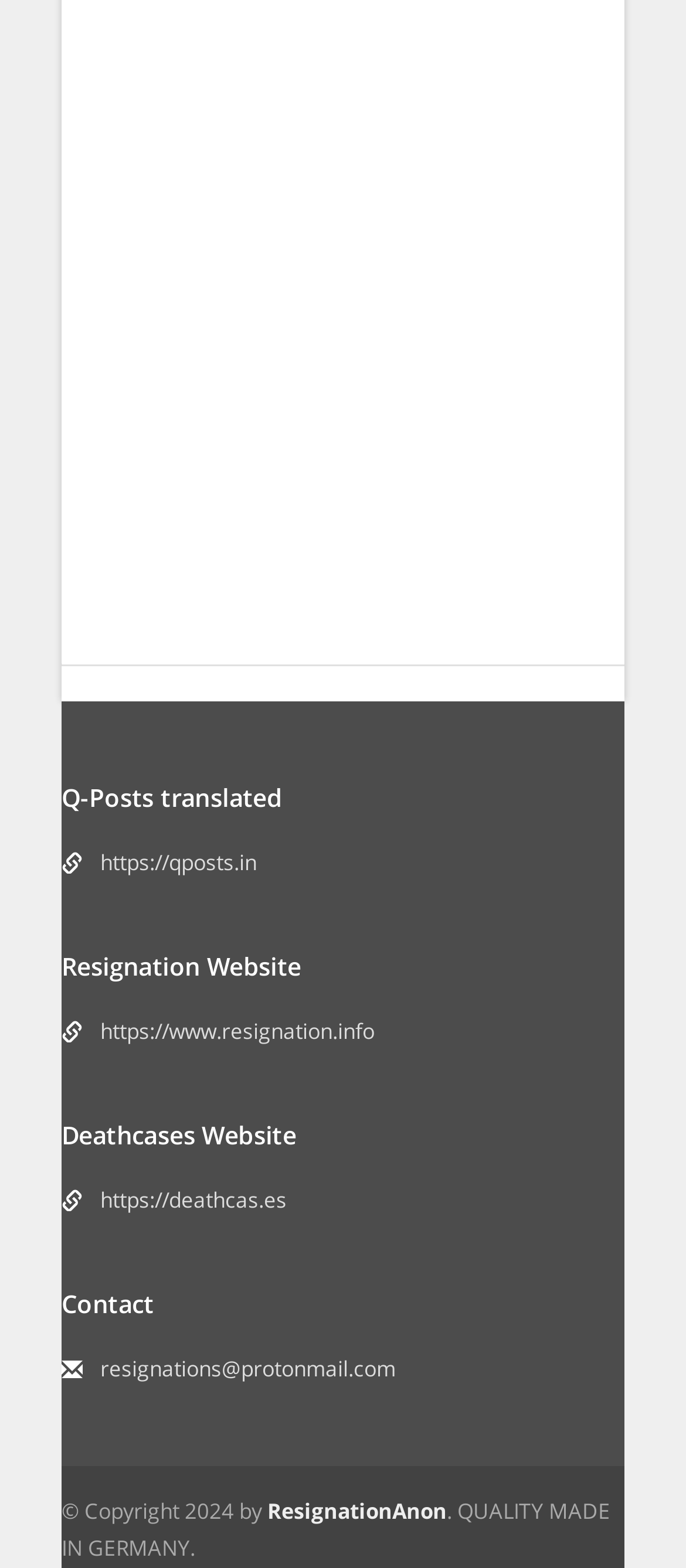Answer the question in one word or a short phrase:
What is the country where the quality is made?

GERMANY